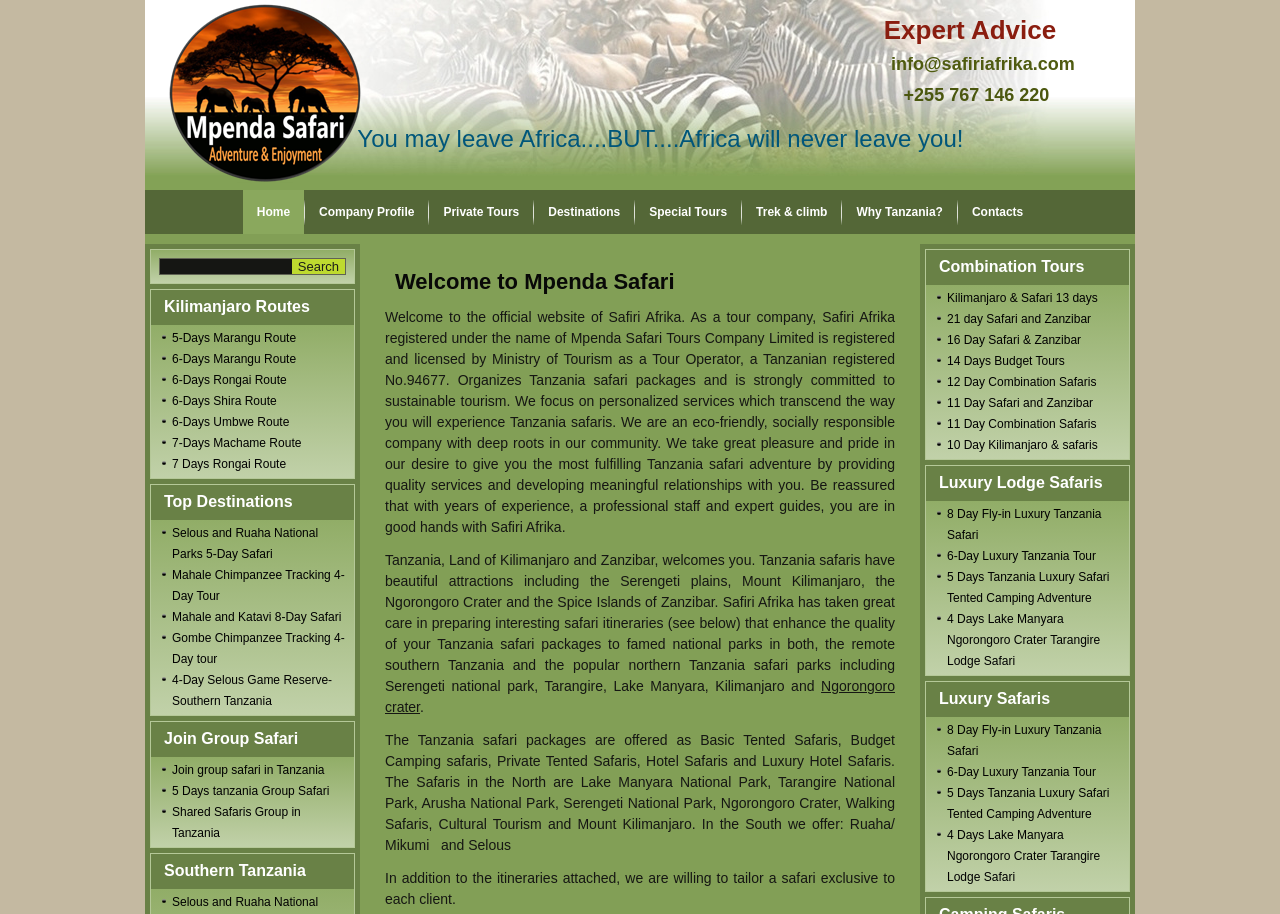Locate the bounding box coordinates of the element to click to perform the following action: 'Learn more about the 'Kilimanjaro & Safari 13 days' tour'. The coordinates should be given as four float values between 0 and 1, in the form of [left, top, right, bottom].

[0.74, 0.318, 0.858, 0.334]